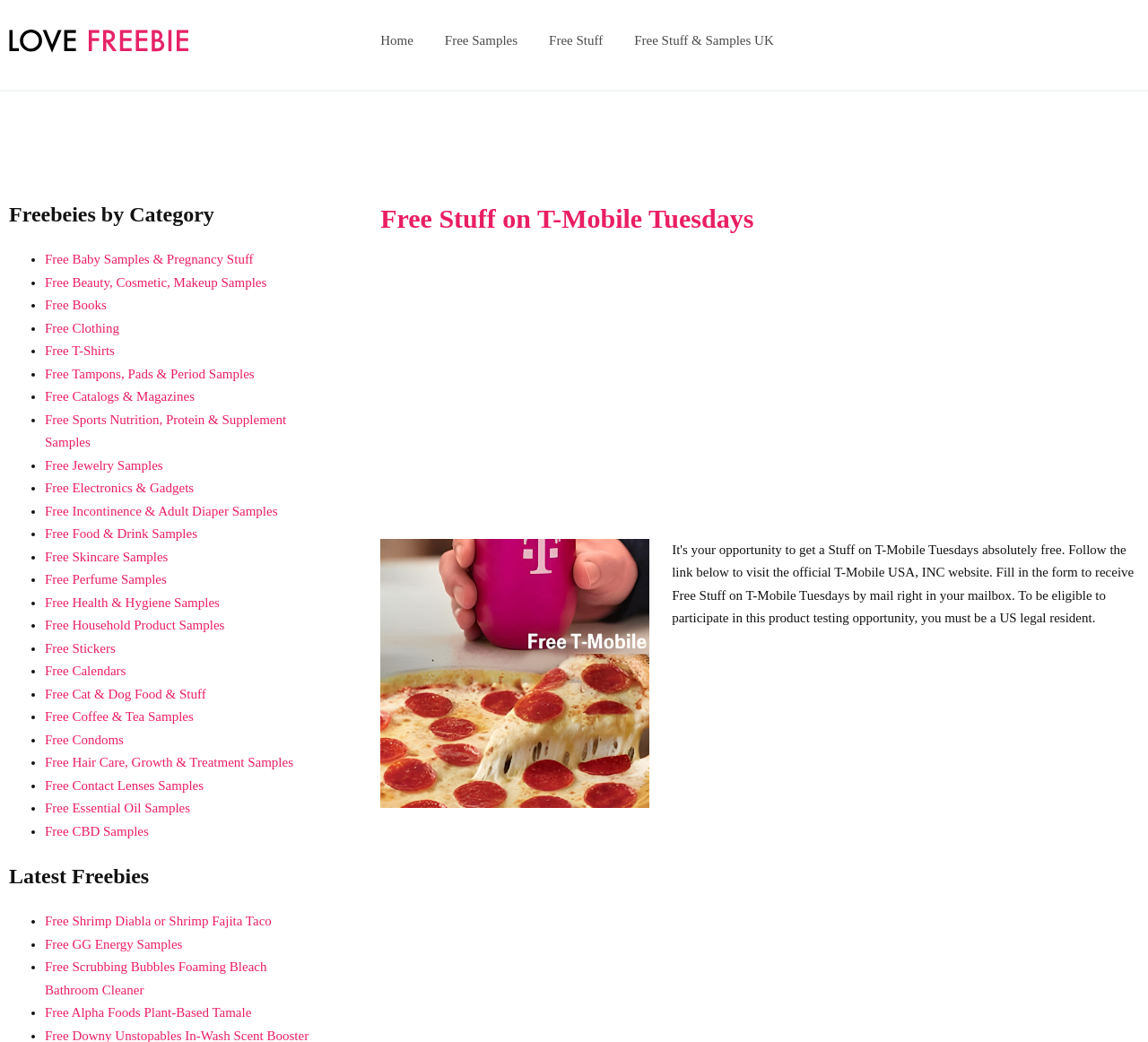Using the provided element description, identify the bounding box coordinates as (top-left x, top-left y, bottom-right x, bottom-right y). Ensure all values are between 0 and 1. Description: Free Electronics & Gadgets

[0.039, 0.461, 0.169, 0.475]